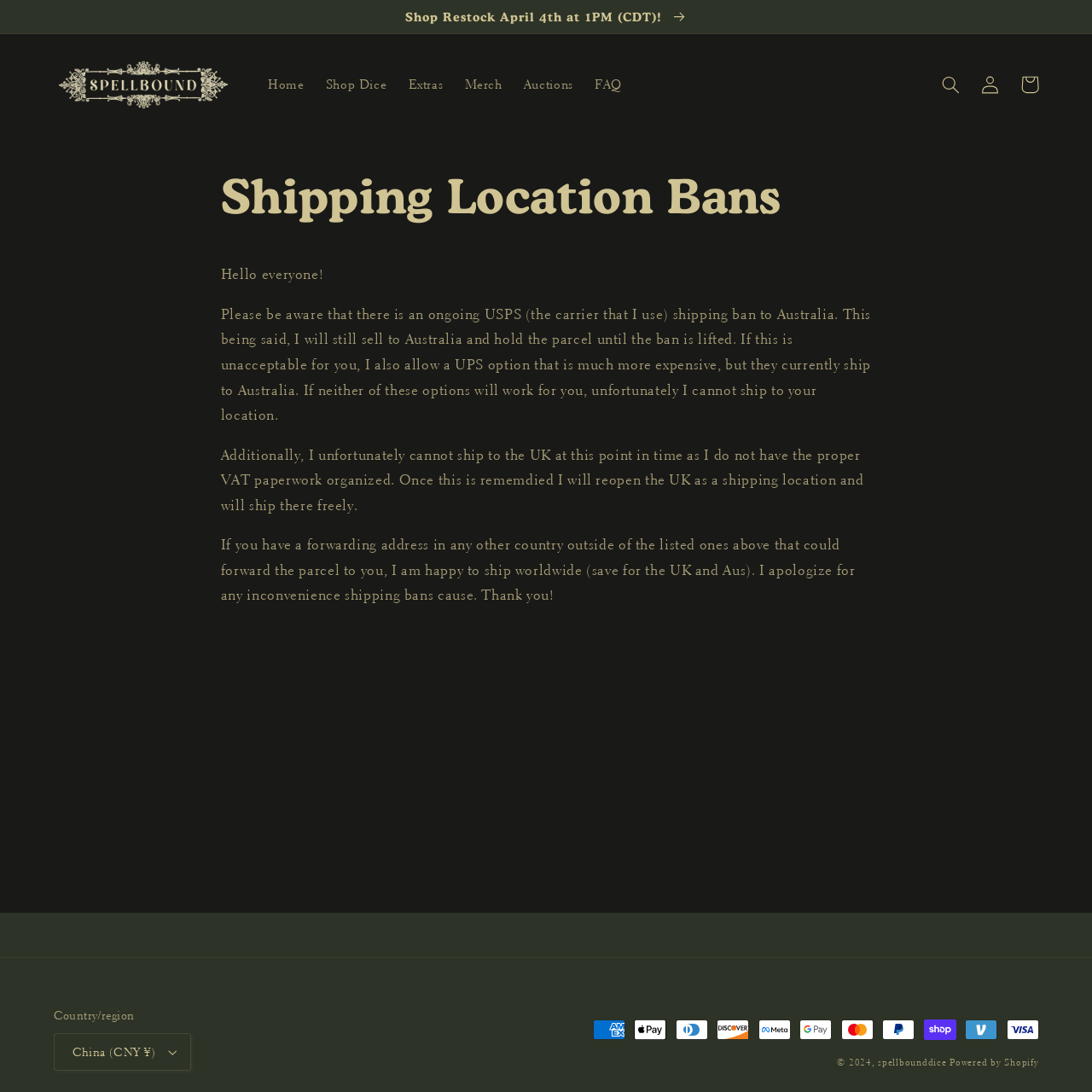What is the copyright year?
Please craft a detailed and exhaustive response to the question.

The copyright year is 2024, as indicated by the text '© 2024' at the bottom of the webpage.